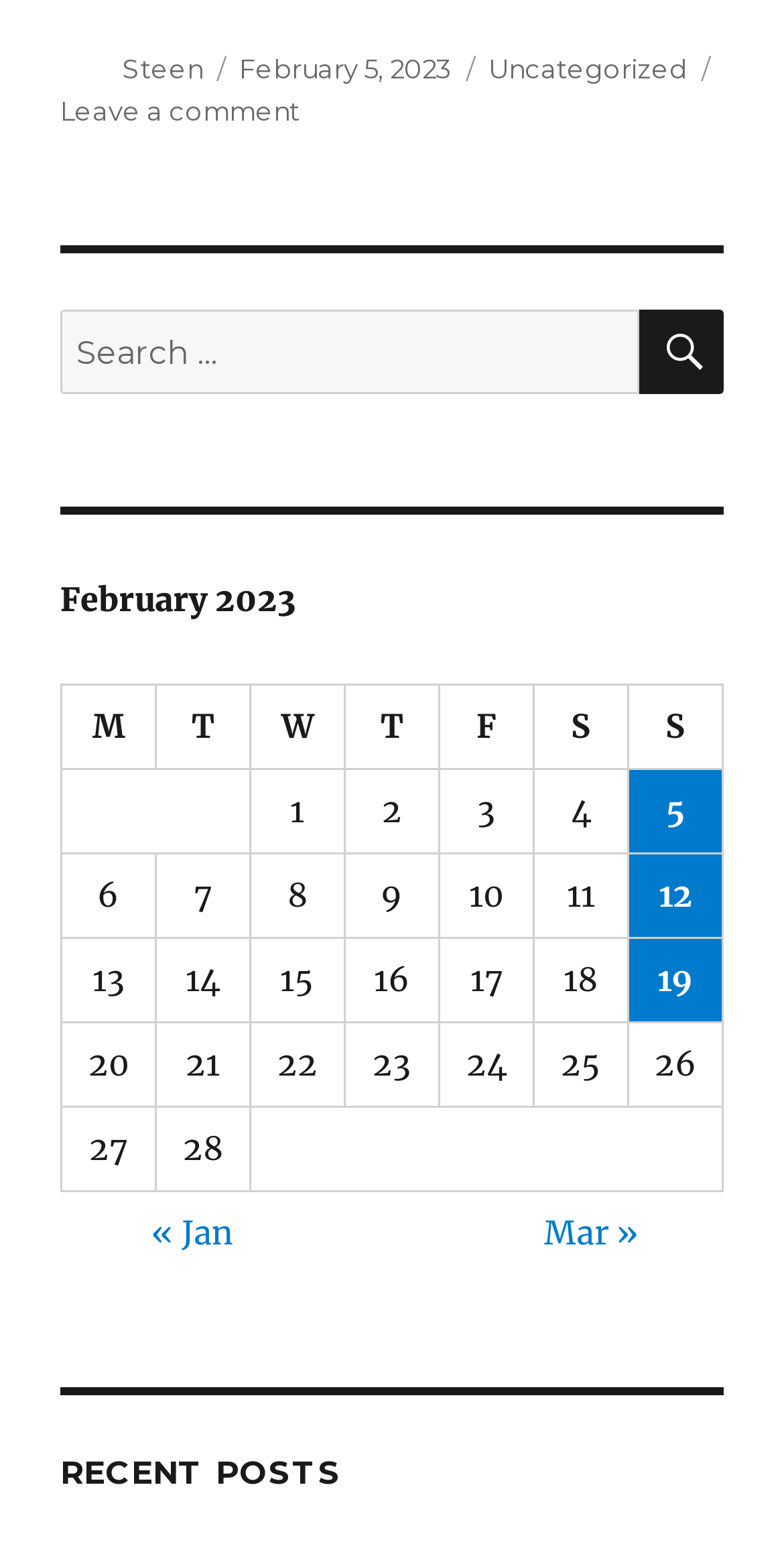How many posts are published on February 5, 2023?
Please utilize the information in the image to give a detailed response to the question.

I looked at the table and found a grid cell that says 'Posts published on February 5, 2023', which is a link, indicating that there is one post published on that date.